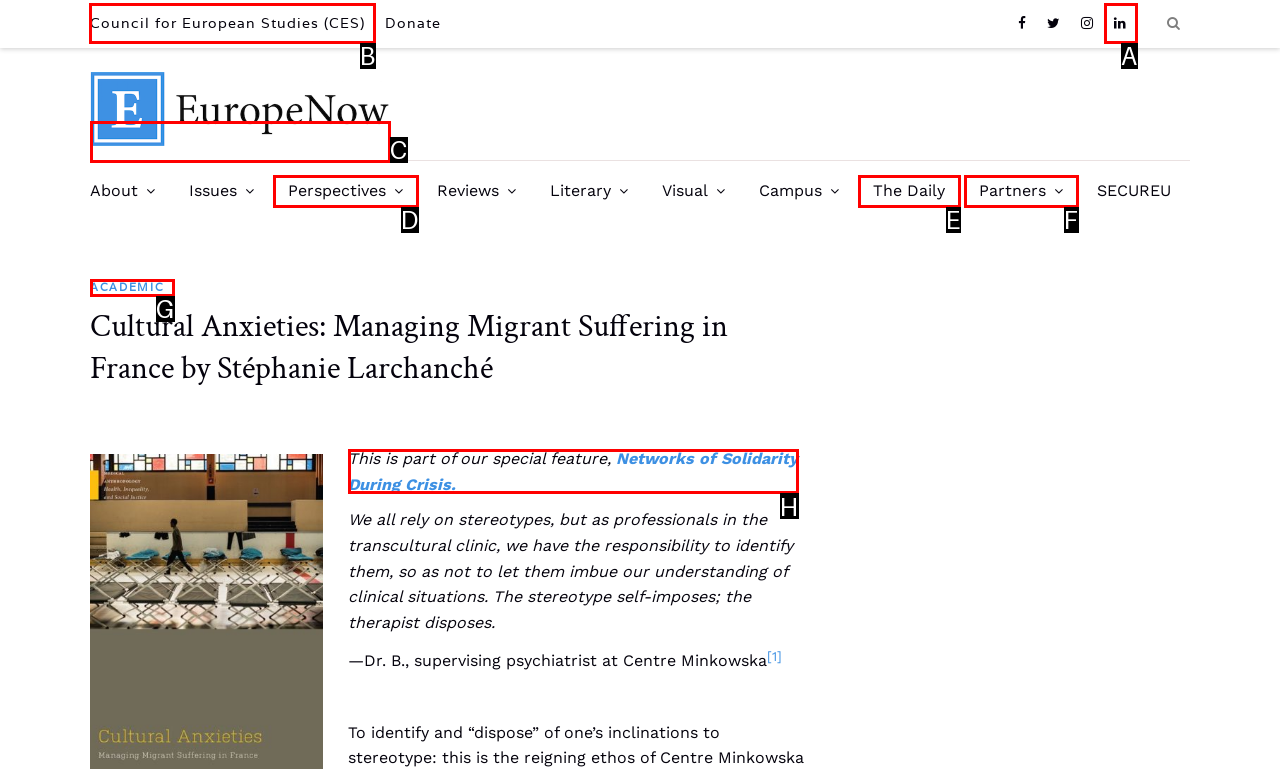To complete the instruction: Visit the Council for European Studies website, which HTML element should be clicked?
Respond with the option's letter from the provided choices.

B